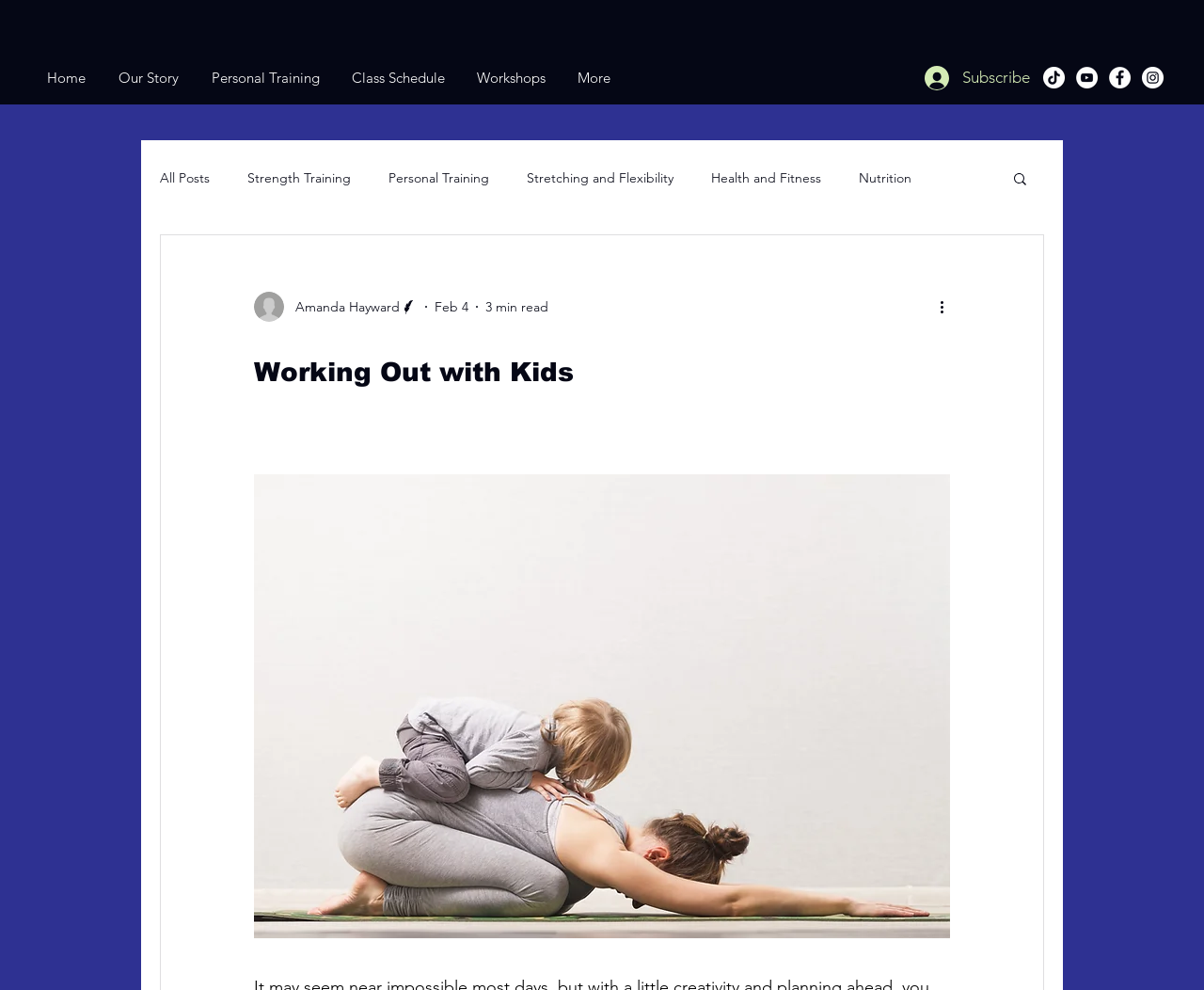Provide the bounding box coordinates of the HTML element this sentence describes: "aria-label="TikTok"".

[0.866, 0.067, 0.884, 0.089]